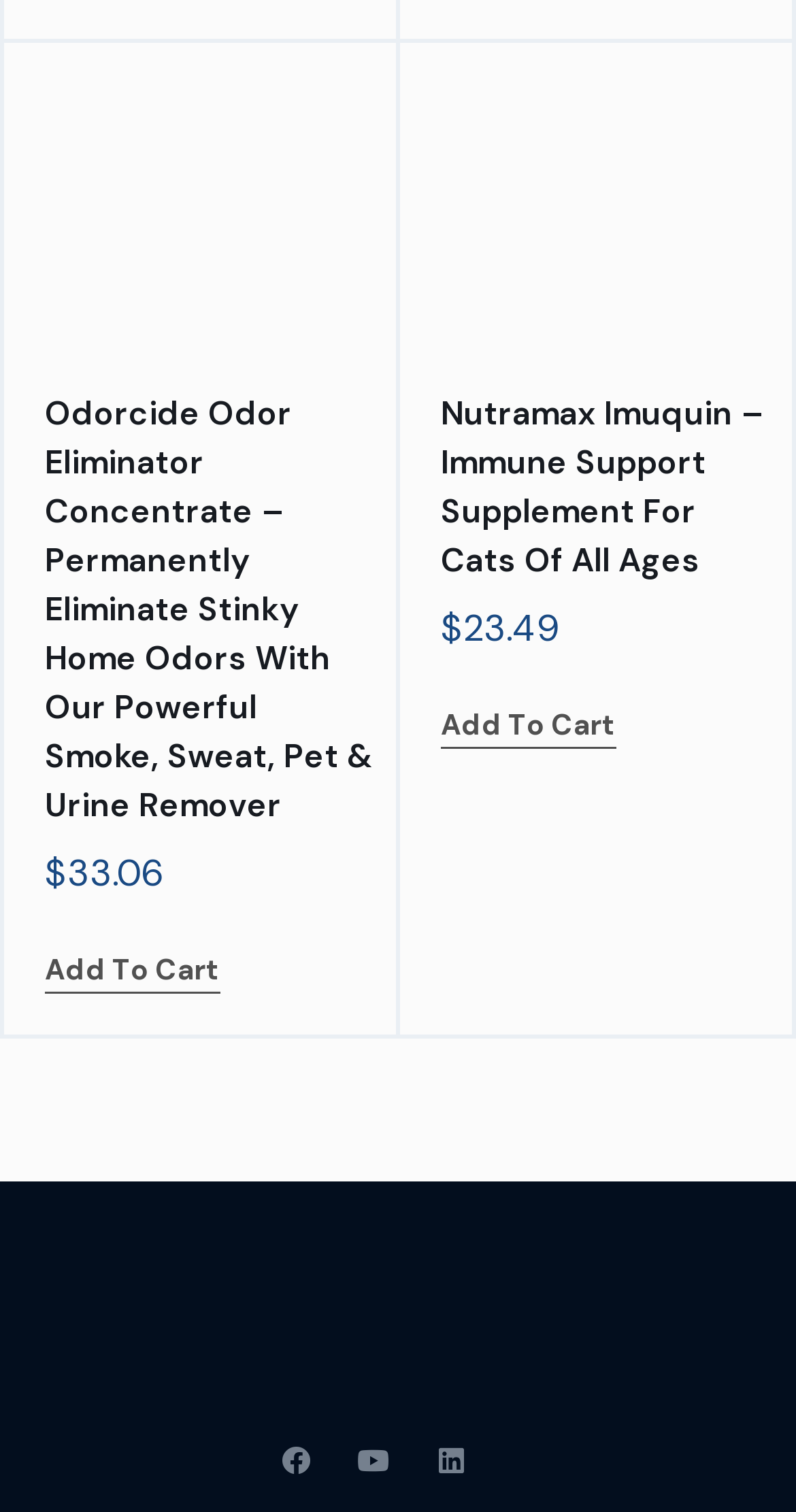Based on the visual content of the image, answer the question thoroughly: How many social media links are there at the bottom of the page?

I found three social media links at the bottom of the page, which are Facebook, Youtube, and Linkedin. These links are represented by their respective icons and text.